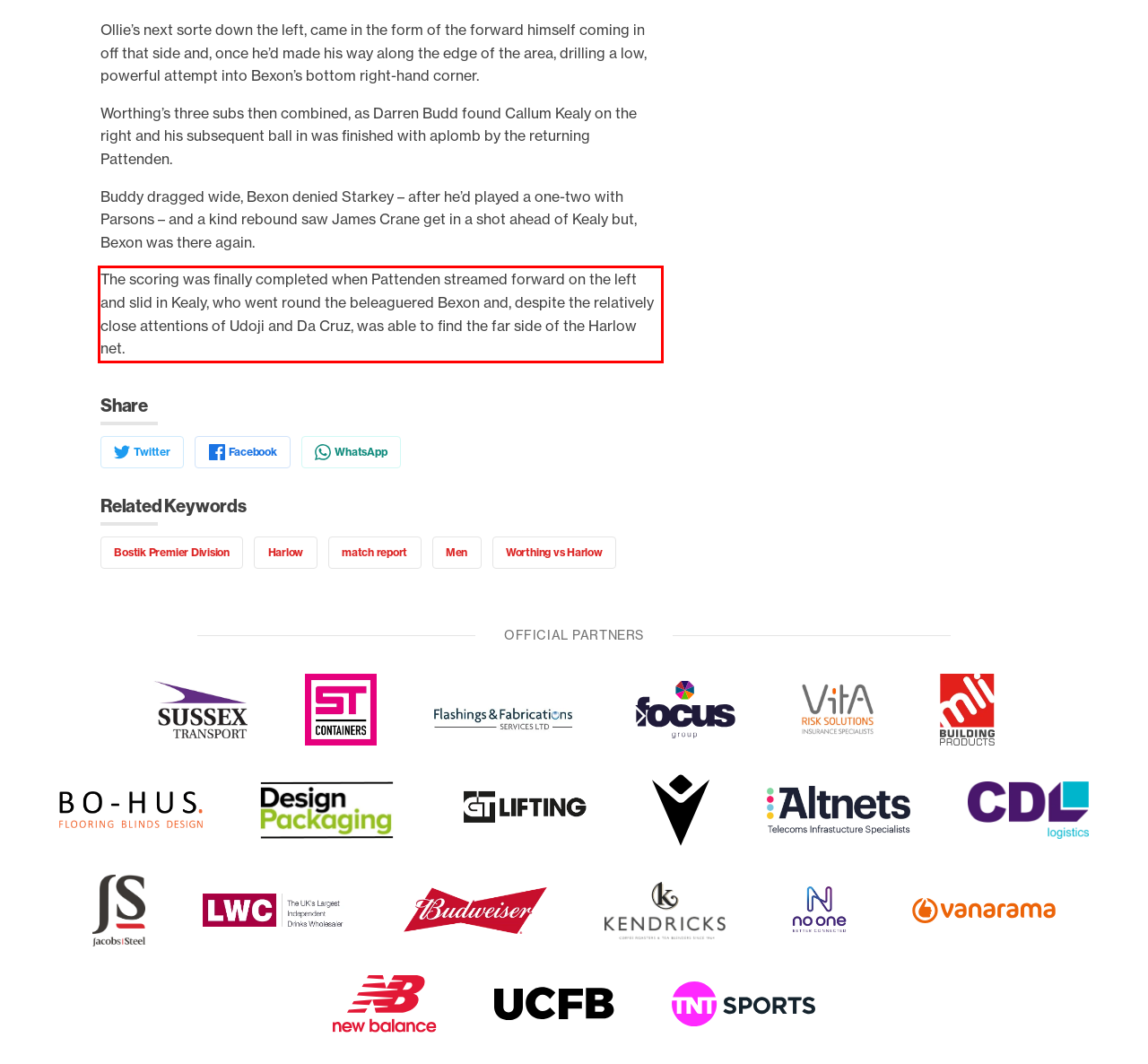Please examine the webpage screenshot containing a red bounding box and use OCR to recognize and output the text inside the red bounding box.

The scoring was finally completed when Pattenden streamed forward on the left and slid in Kealy, who went round the beleaguered Bexon and, despite the relatively close attentions of Udoji and Da Cruz, was able to find the far side of the Harlow net.